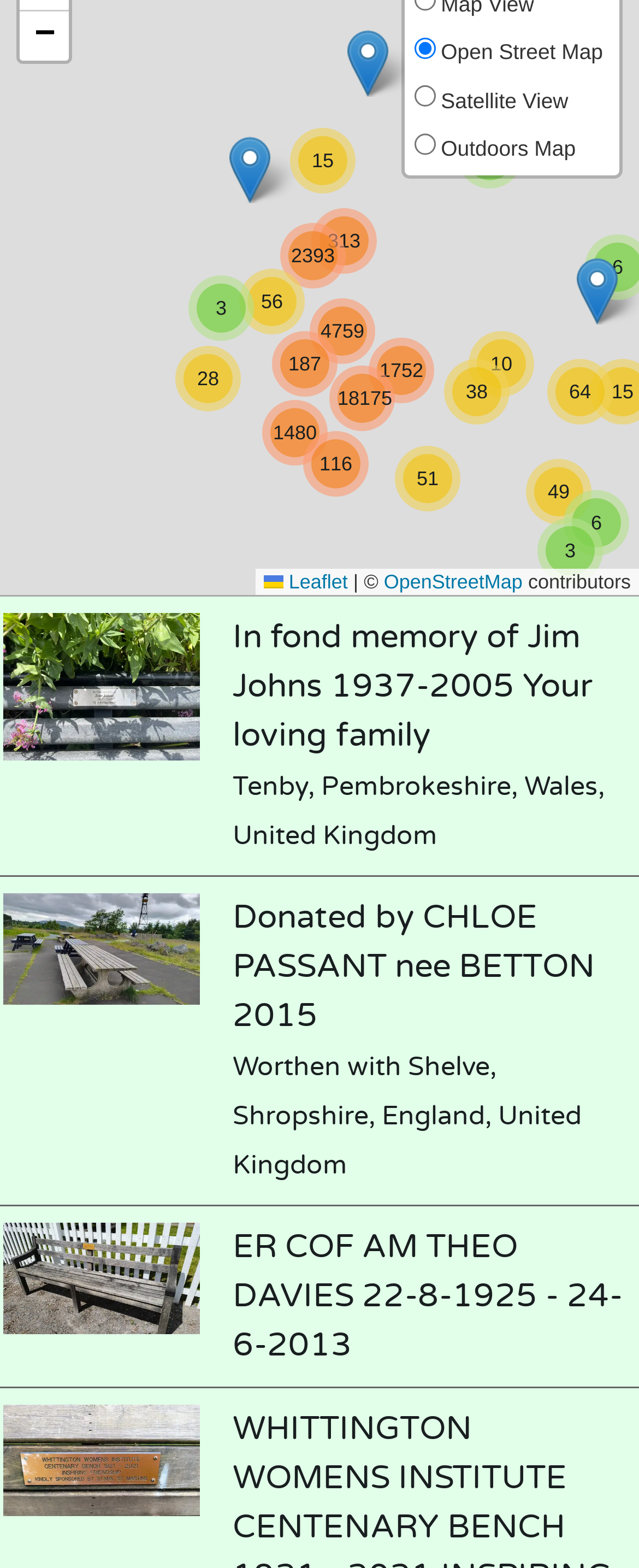Bounding box coordinates are specified in the format (top-left x, top-left y, bottom-right x, bottom-right y). All values are floating point numbers bounded between 0 and 1. Please provide the bounding box coordinate of the region this sentence describes: parent_node: Open Street Map name="leaflet-base-layers_30"

[0.647, 0.016, 0.681, 0.045]